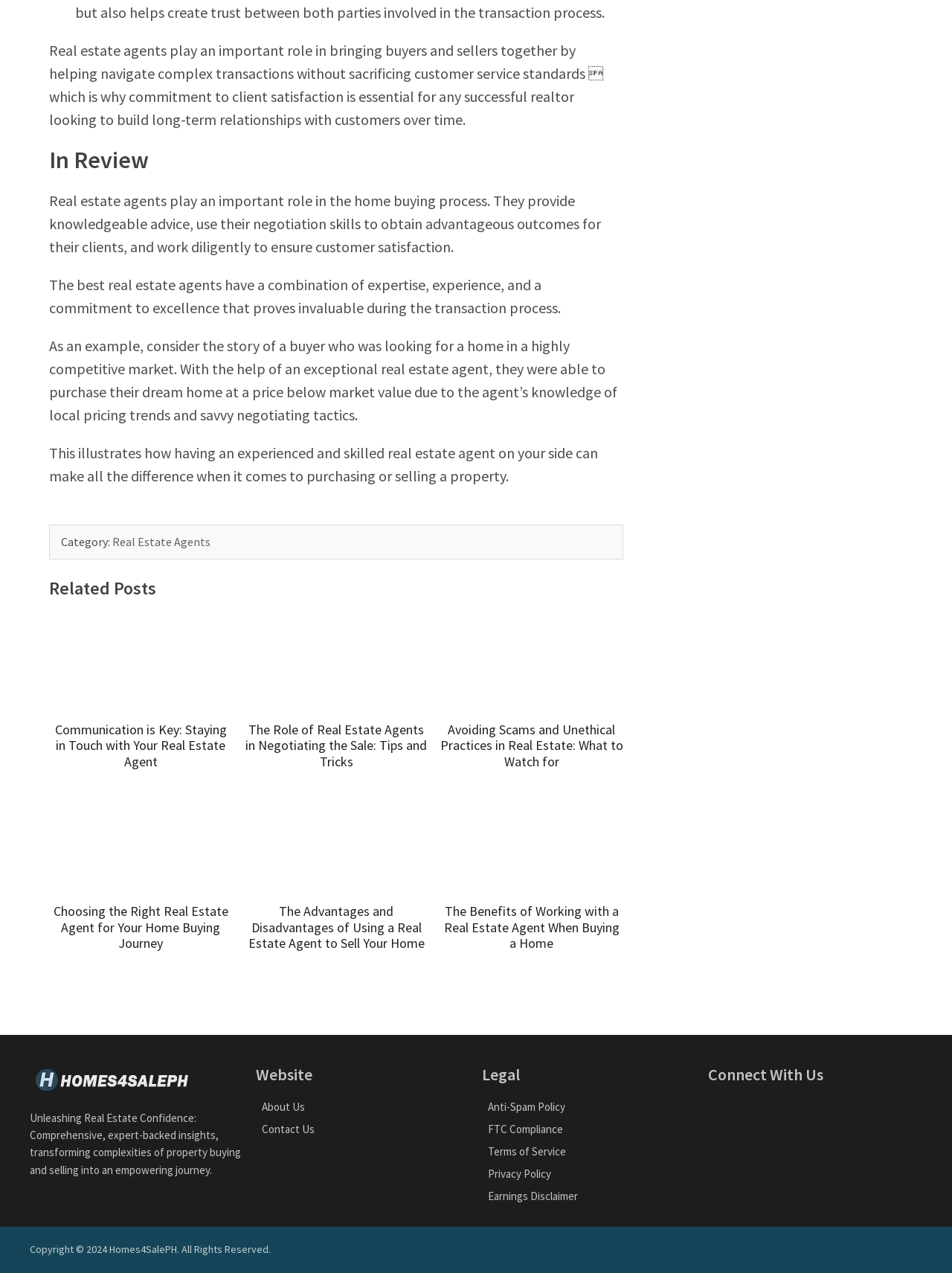Could you find the bounding box coordinates of the clickable area to complete this instruction: "Check 'Terms of Service'"?

[0.512, 0.899, 0.595, 0.91]